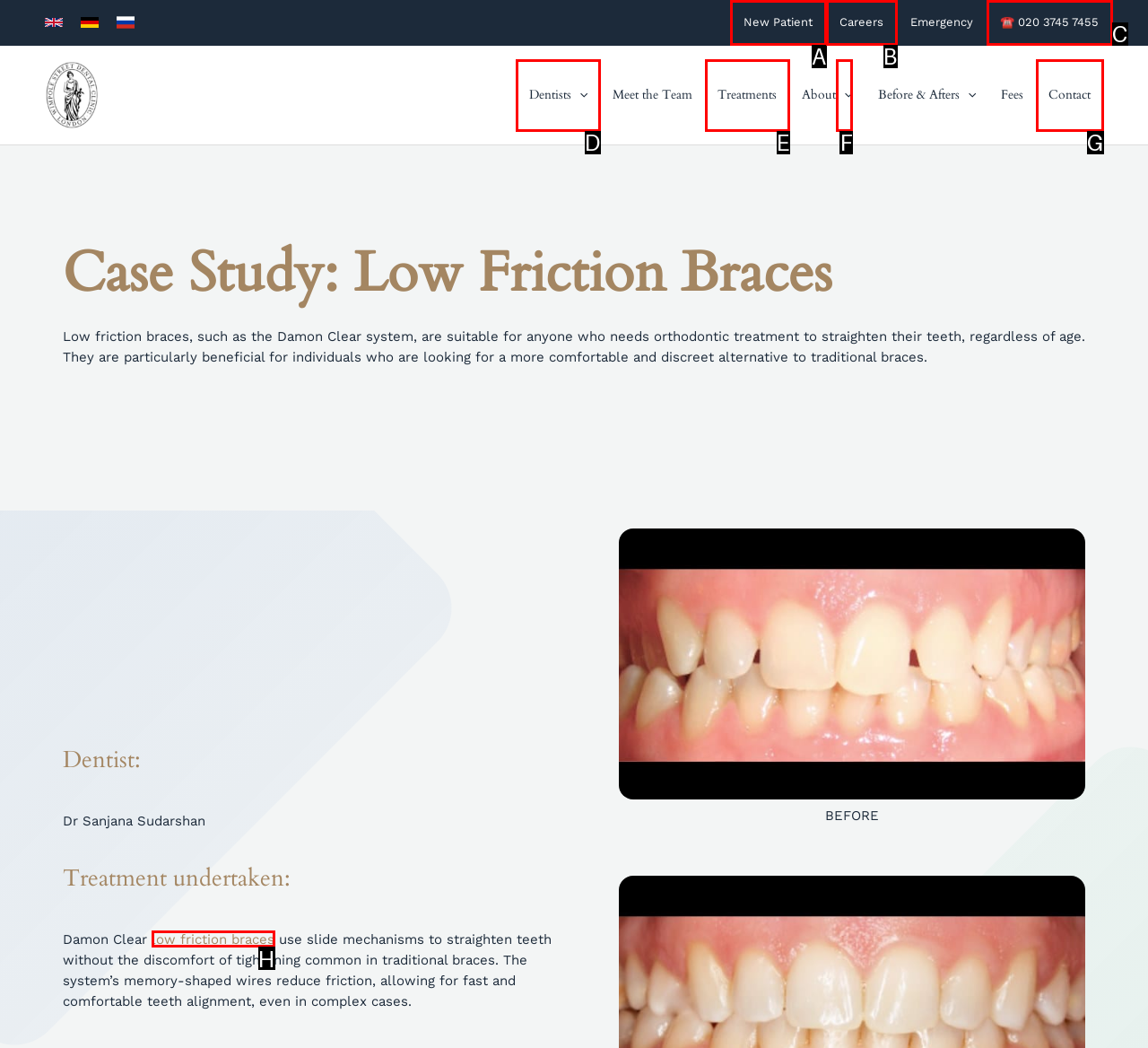Based on the description: Contact, identify the matching HTML element. Reply with the letter of the correct option directly.

G